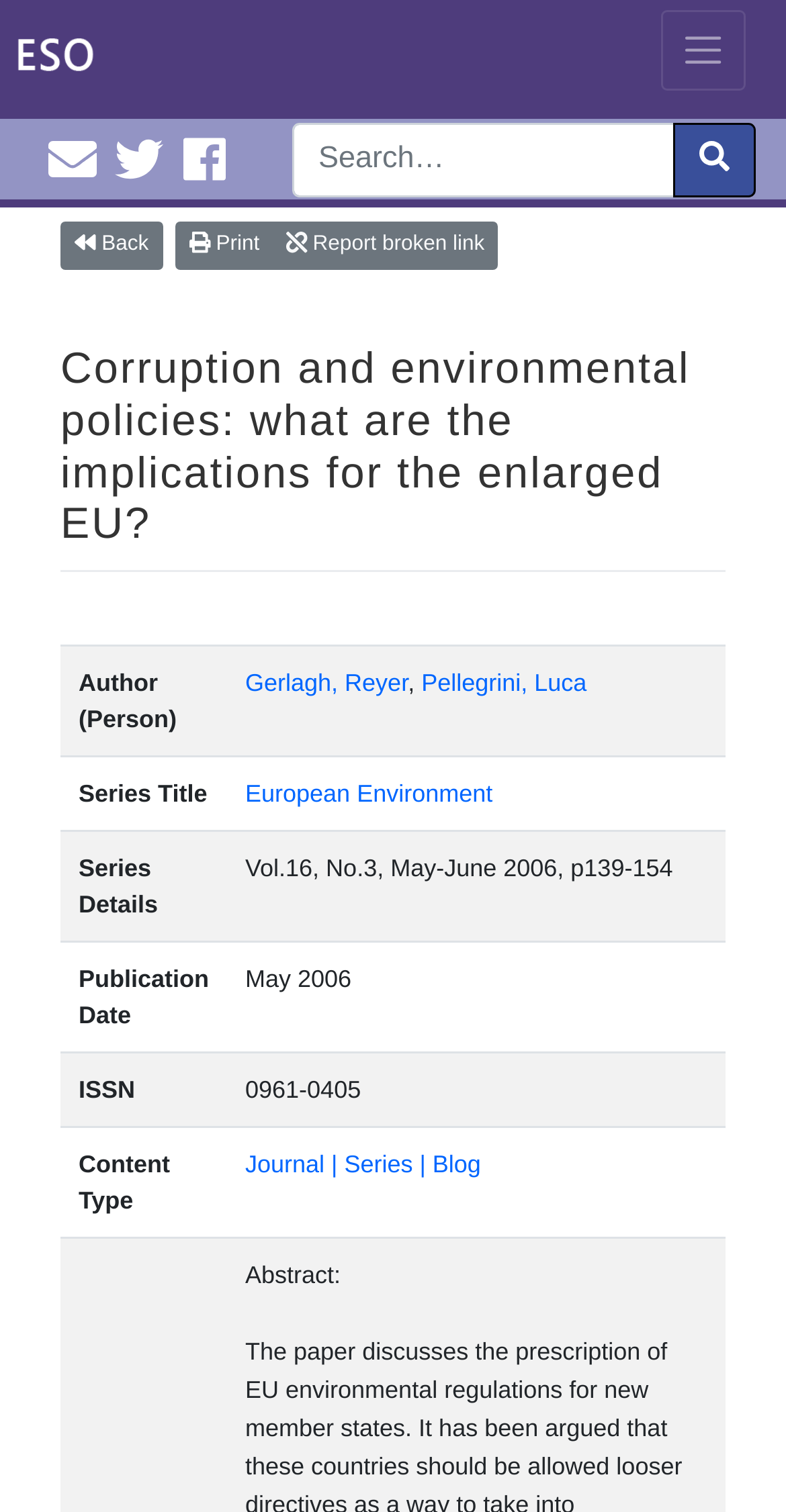What is the headline of the webpage?

Corruption and environmental policies: what are the implications for the enlarged EU?